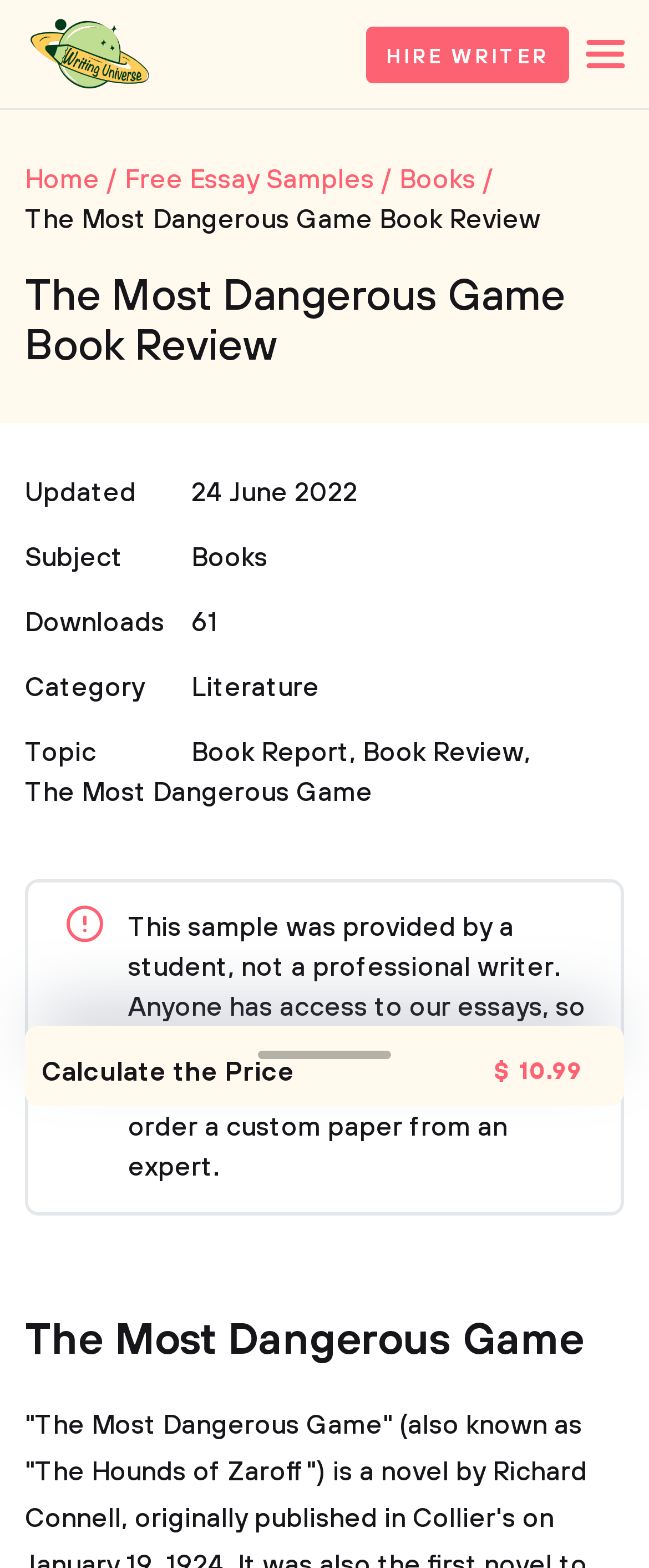When was the essay updated?
Based on the image, please offer an in-depth response to the question.

The update date of the essay can be found in the static text element with the text '24 June 2022' which is located next to the static text element with the text 'Updated'.